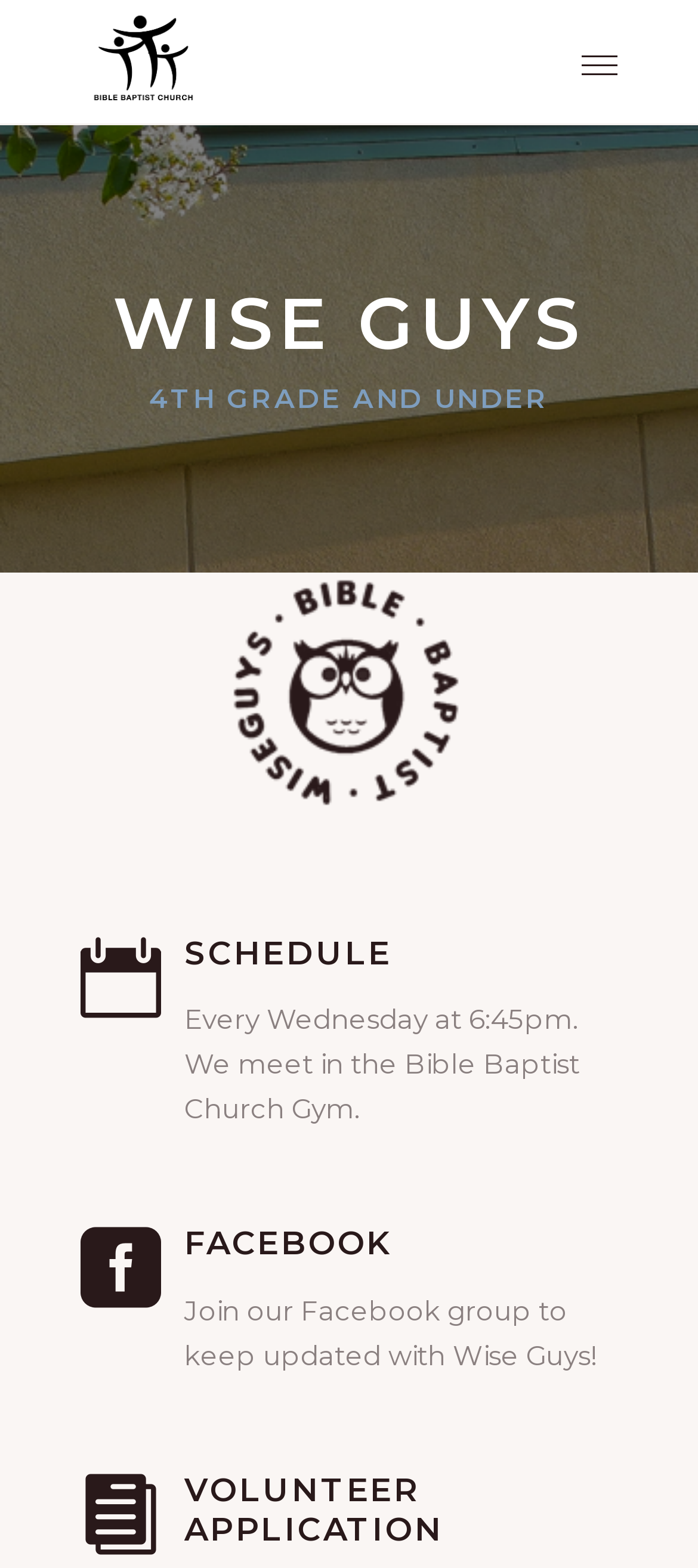Answer succinctly with a single word or phrase:
What is the age range for Wise Guys?

4th grade and under